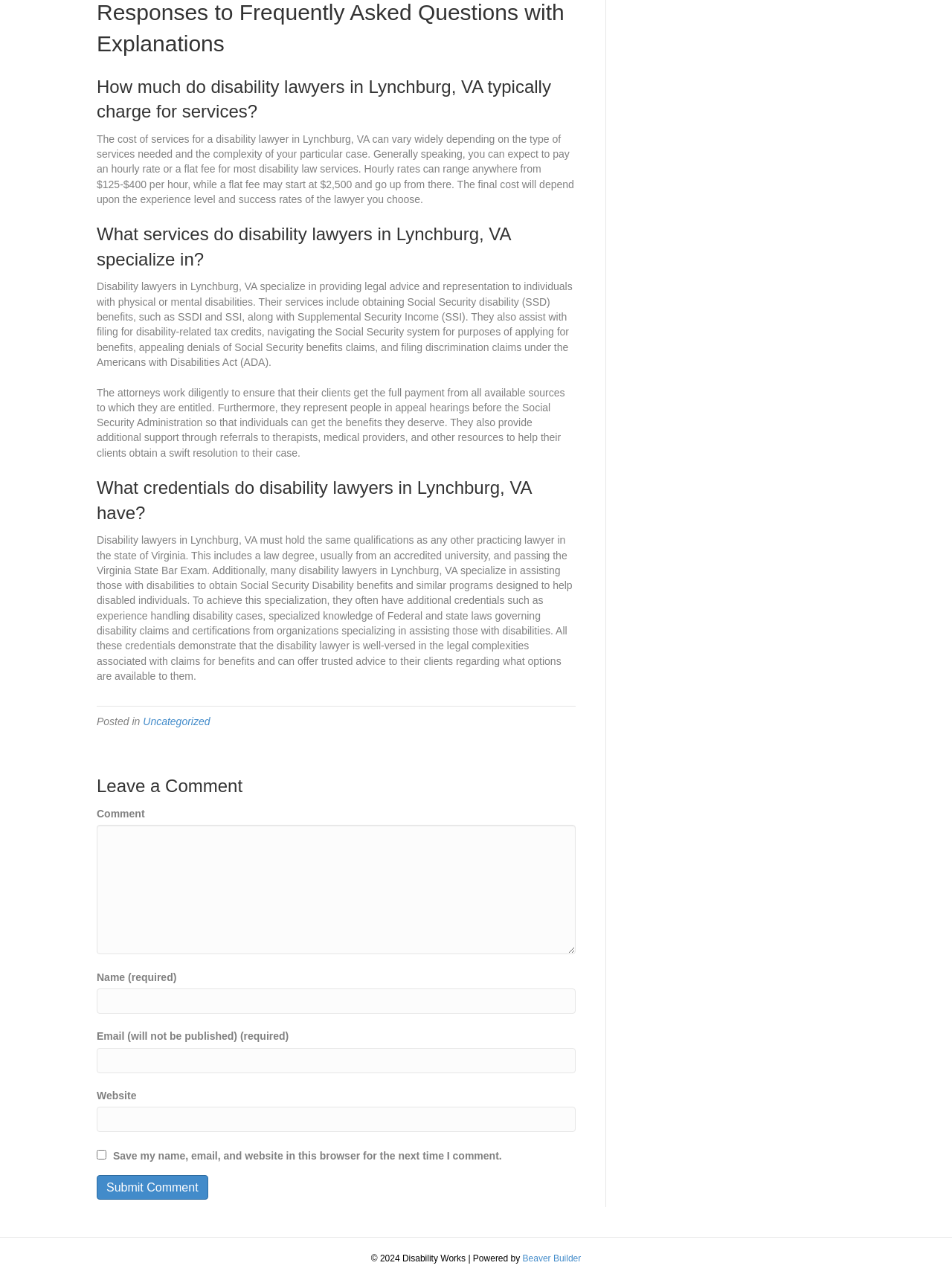Find the bounding box coordinates for the area that must be clicked to perform this action: "Leave a comment".

[0.102, 0.605, 0.605, 0.624]